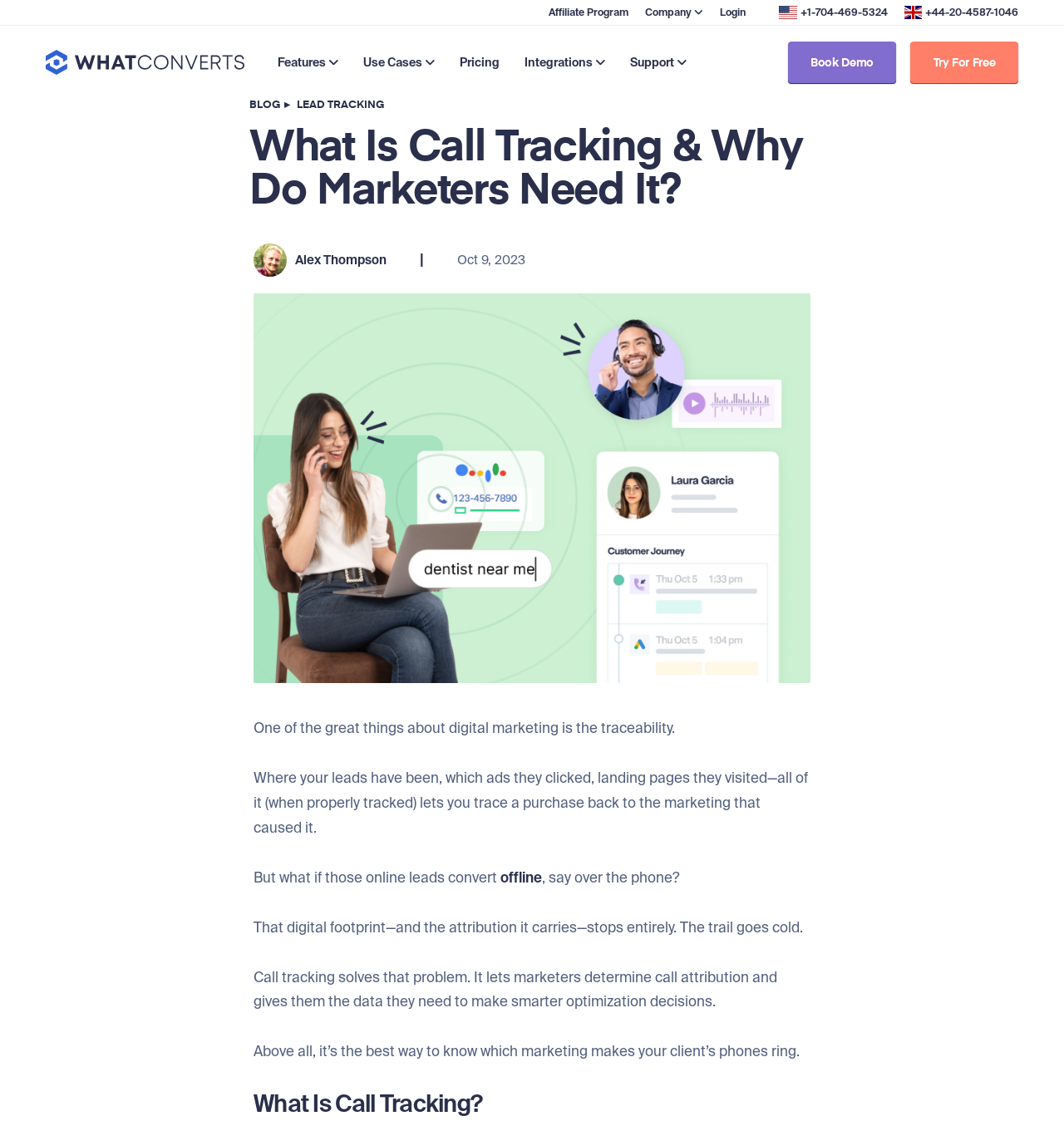Identify the bounding box coordinates for the element that needs to be clicked to fulfill this instruction: "Click on Try For Free". Provide the coordinates in the format of four float numbers between 0 and 1: [left, top, right, bottom].

[0.855, 0.037, 0.957, 0.074]